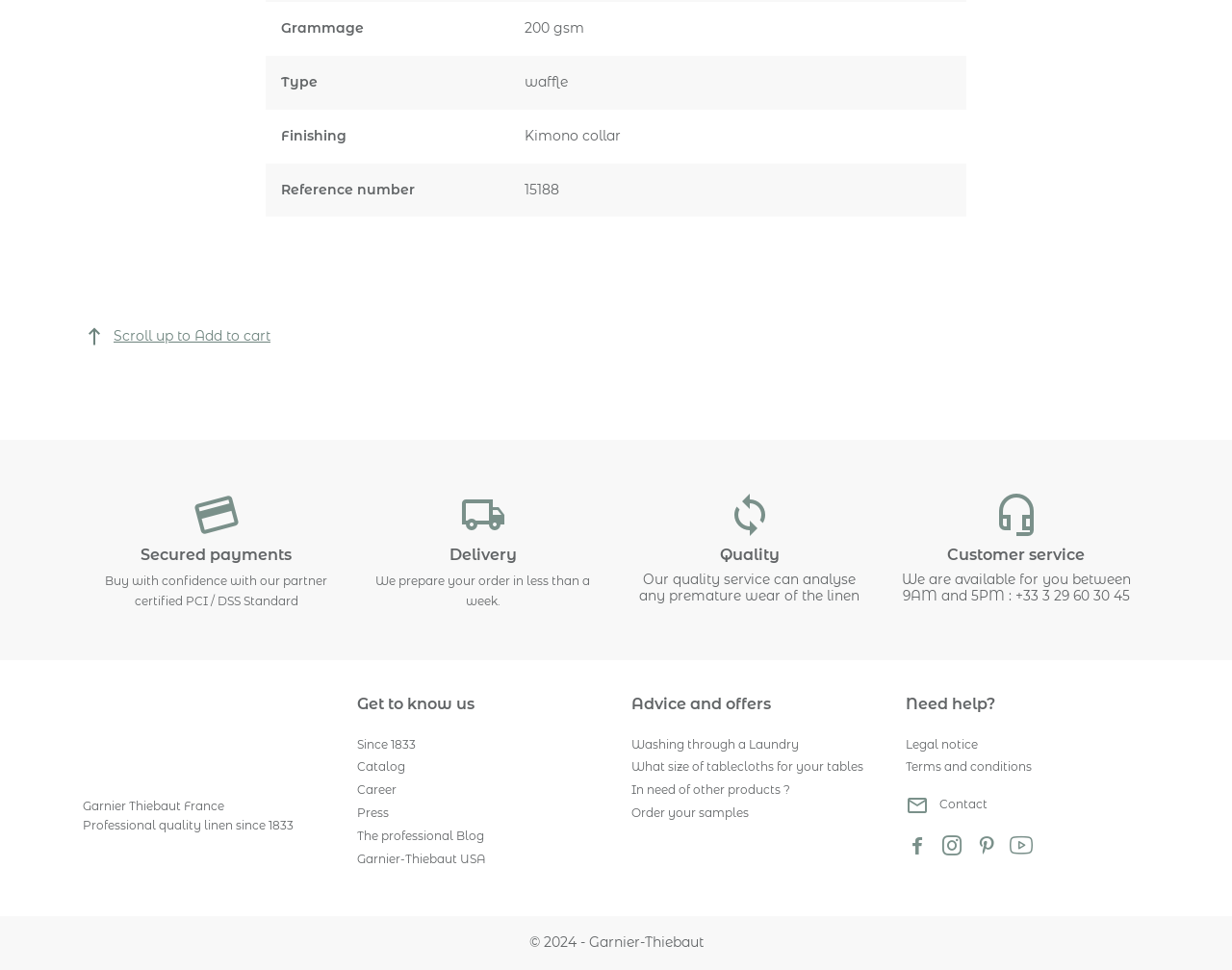Provide a one-word or short-phrase response to the question:
What is the company name mentioned on the webpage?

Garnier Thiebaut